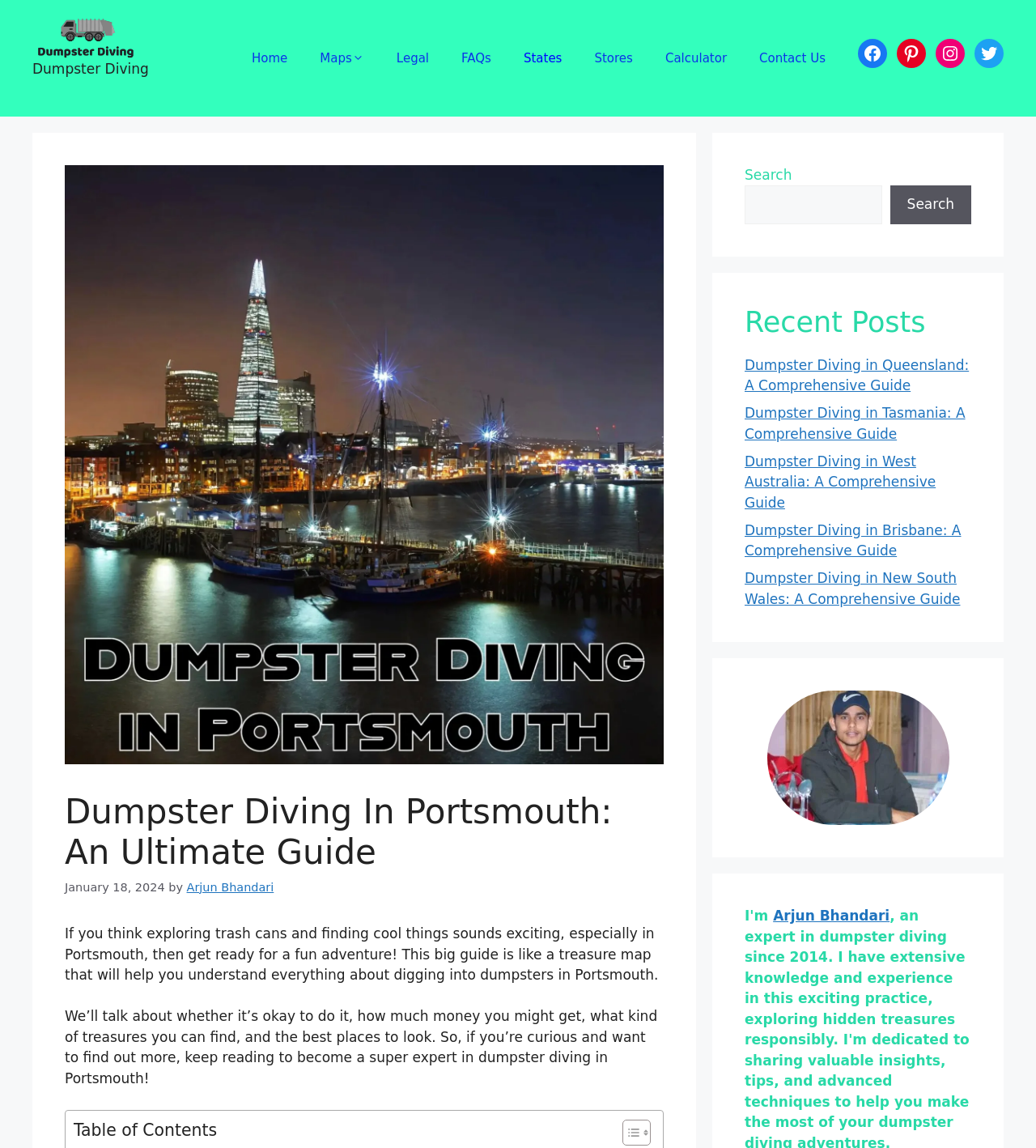What is the date of the current article?
Give a detailed explanation using the information visible in the image.

I found the date of the current article by looking at the header section of the webpage, where it says 'January 18, 2024'.